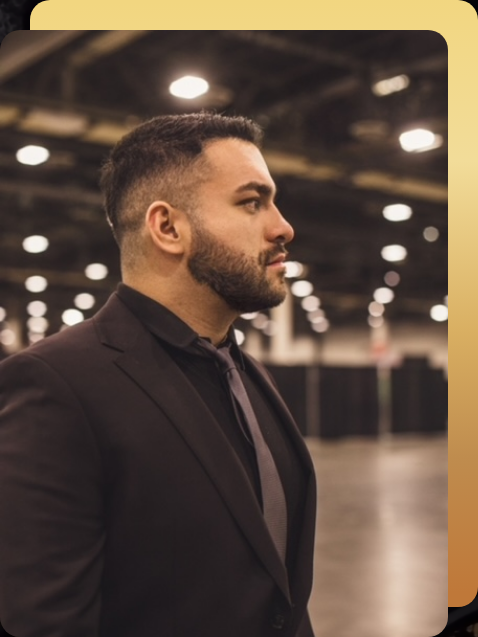Examine the image carefully and respond to the question with a detailed answer: 
What is the man's profession?

The caption identifies the man as a 'world-renowned Olympian bikini coach', which indicates that his profession is coaching, specifically in the field of bikini competitions at the Olympic level.